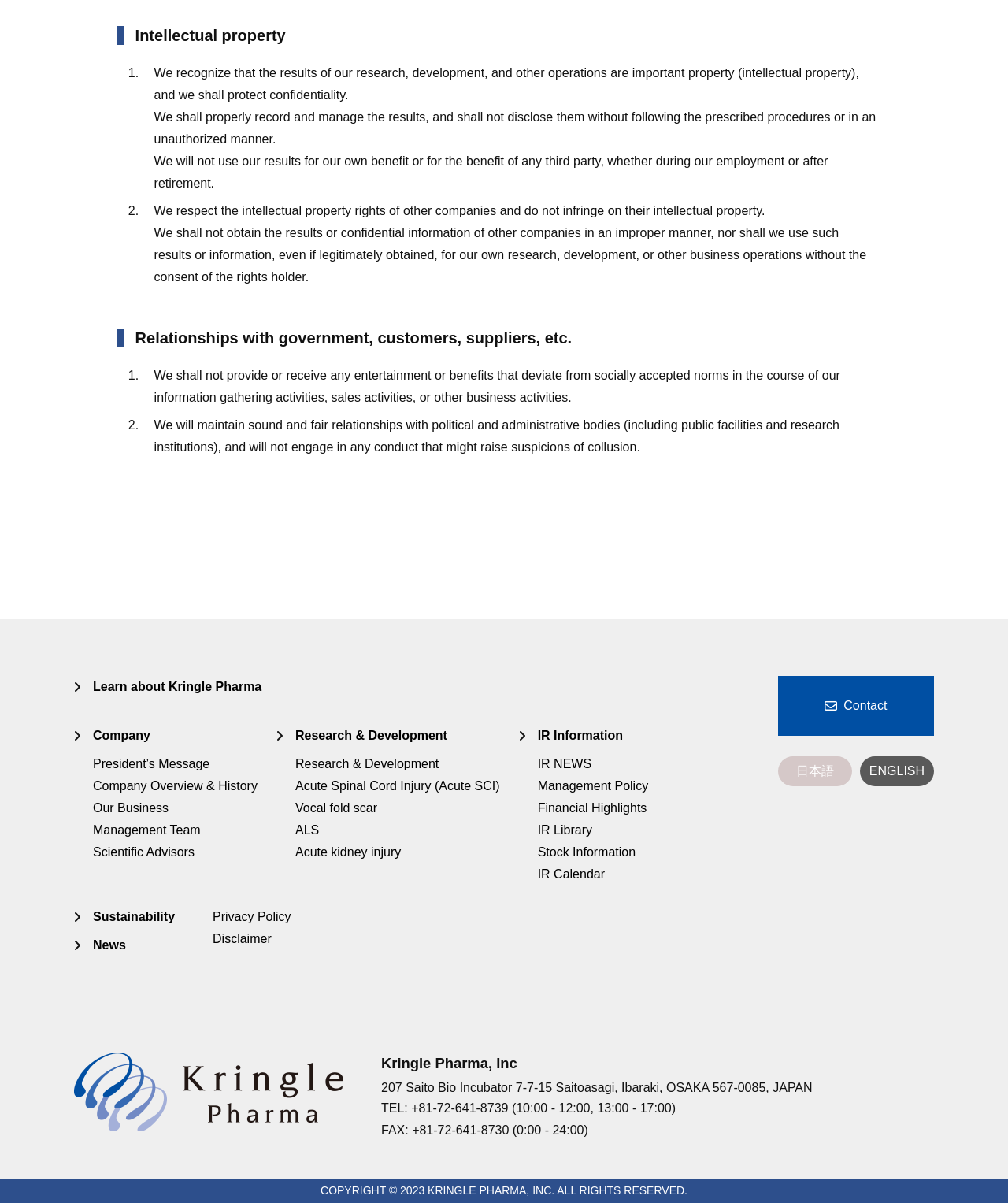Locate the bounding box coordinates of the element that needs to be clicked to carry out the instruction: "Check IR NEWS". The coordinates should be given as four float numbers ranging from 0 to 1, i.e., [left, top, right, bottom].

[0.533, 0.629, 0.587, 0.64]